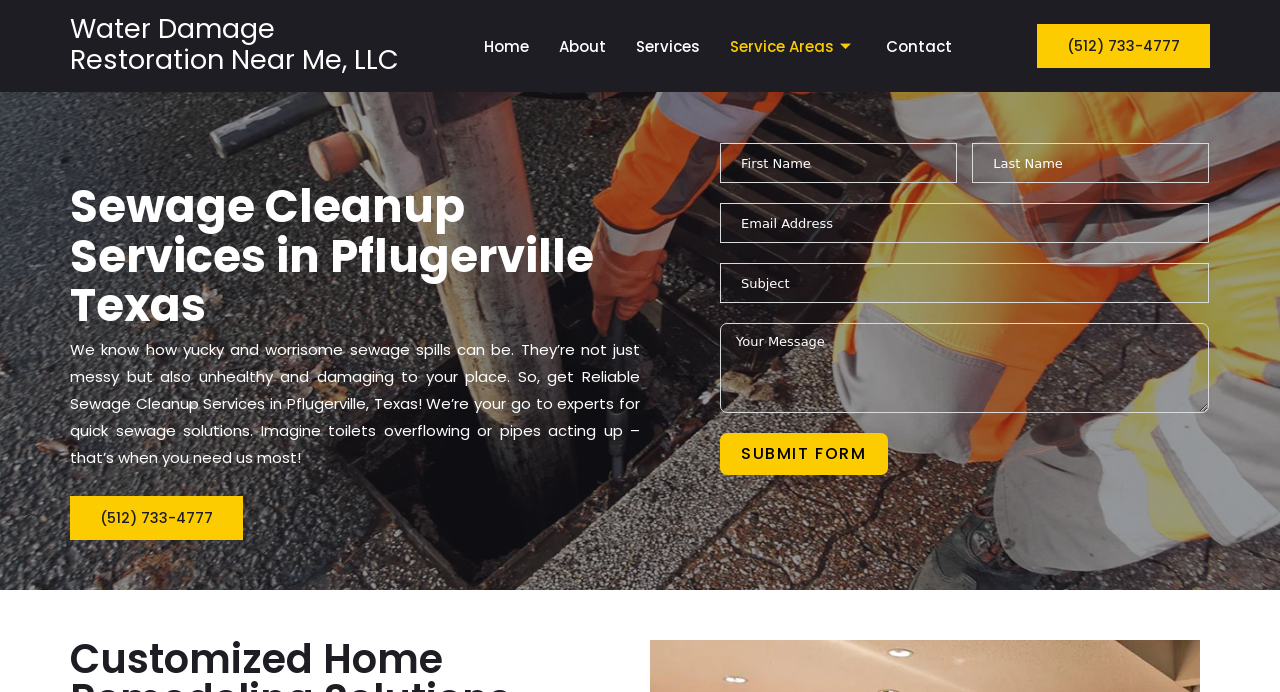Given the description name="message" placeholder="Your Message", predict the bounding box coordinates of the UI element. Ensure the coordinates are in the format (top-left x, top-left y, bottom-right x, bottom-right y) and all values are between 0 and 1.

[0.562, 0.467, 0.945, 0.597]